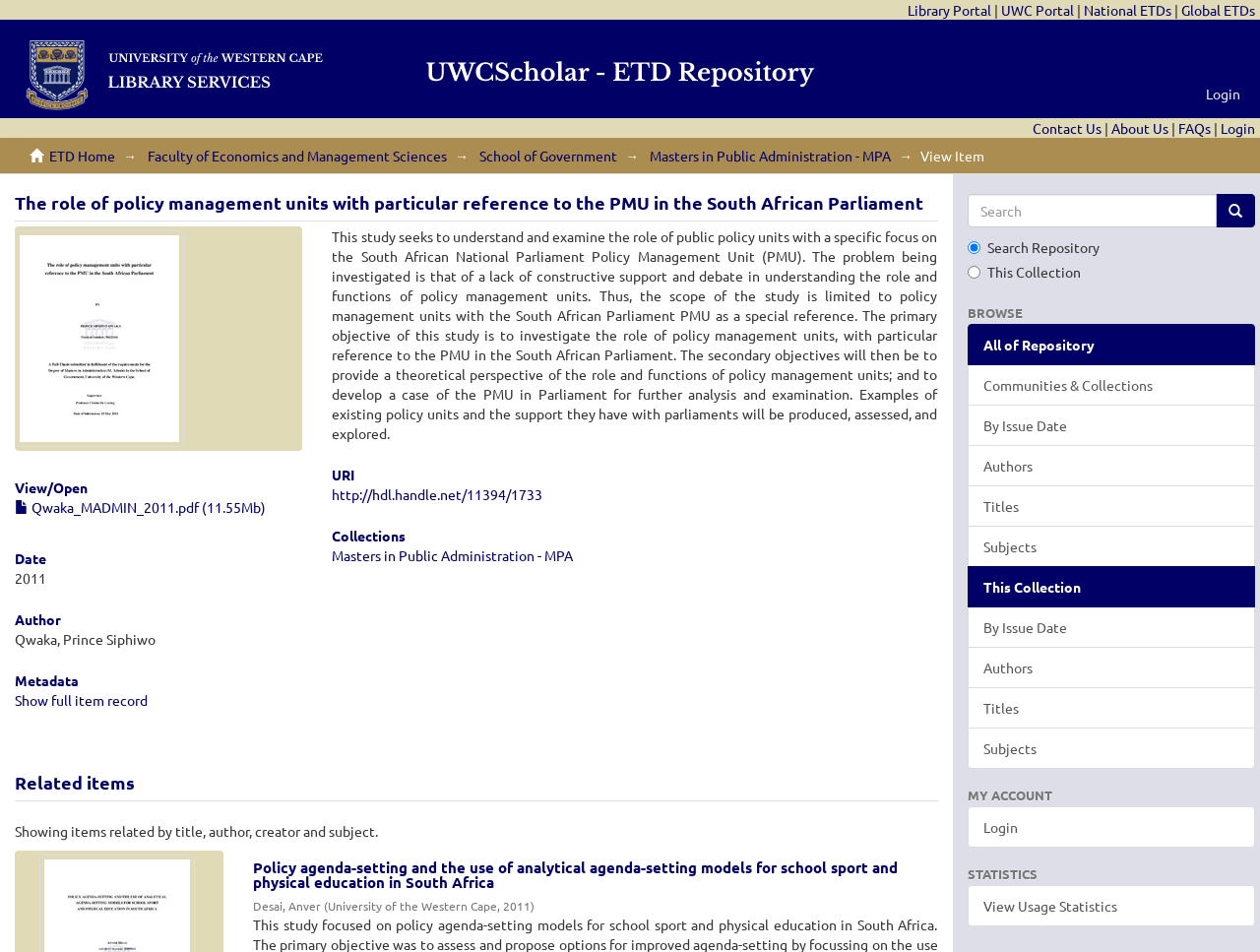Locate the bounding box coordinates of the clickable region necessary to complete the following instruction: "Click on the 'Send Message' link". Provide the coordinates in the format of four float numbers between 0 and 1, i.e., [left, top, right, bottom].

None